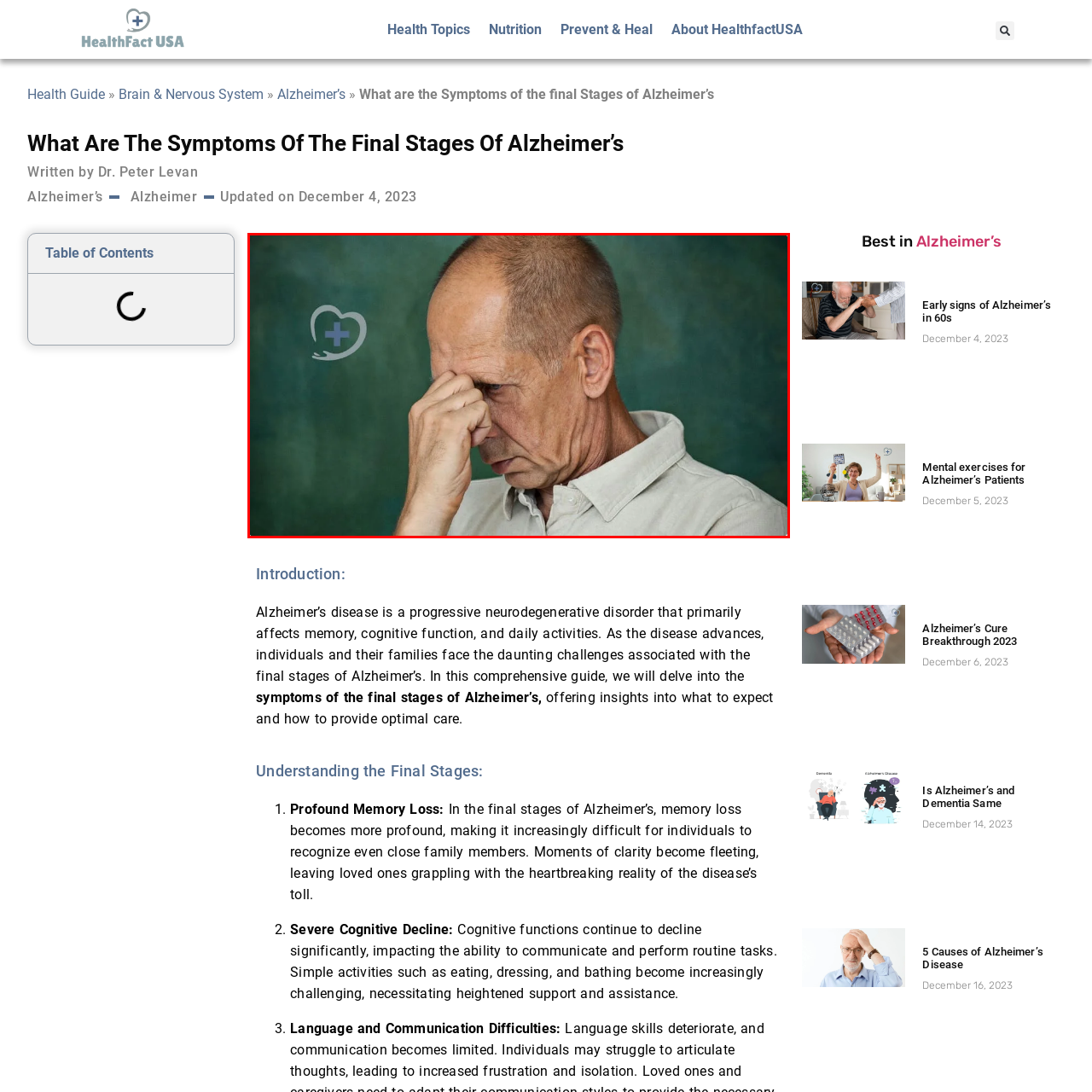Look at the image enclosed by the red boundary and give a detailed answer to the following question, grounding your response in the image's content: 
What is the focus of the medical icon?

The medical icon featuring a heart combined with a plus sign implies a focus on health and well-being, which is relevant to the context of discussing symptoms related to Alzheimer's disease.